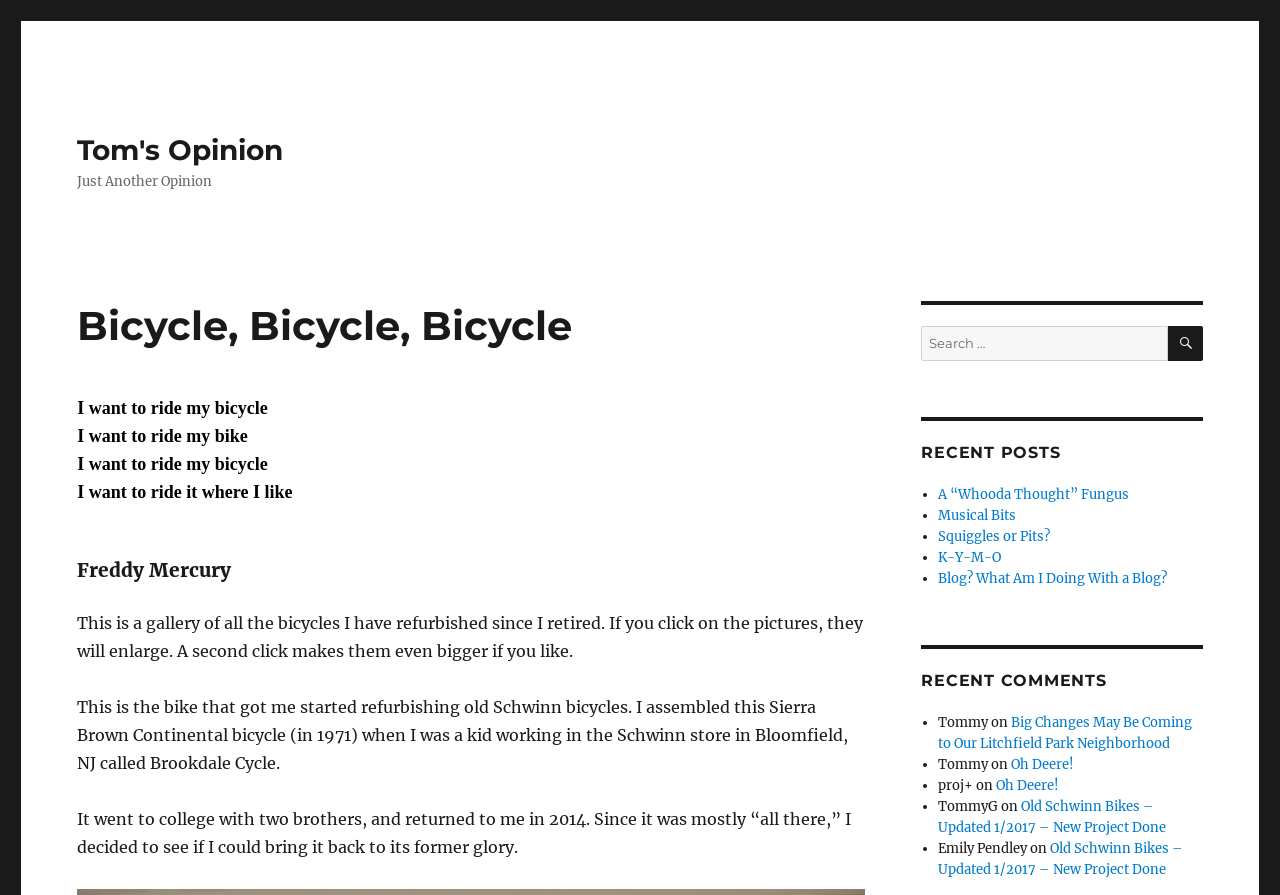Based on the element description: "Musical Bits", identify the UI element and provide its bounding box coordinates. Use four float numbers between 0 and 1, [left, top, right, bottom].

[0.733, 0.568, 0.784, 0.584]